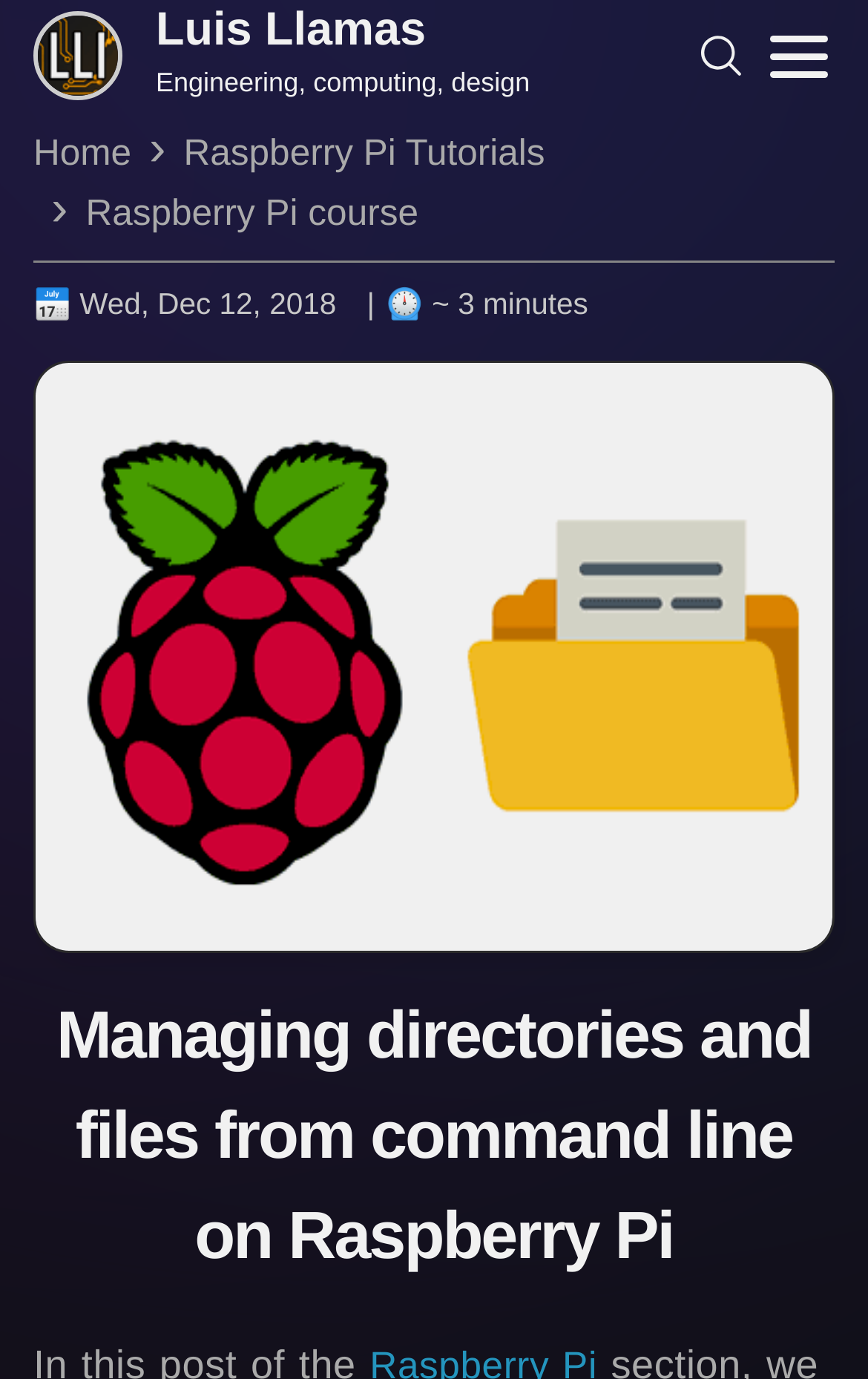What is the topic of the breadcrumbs navigation?
Please provide a single word or phrase based on the screenshot.

Raspberry Pi Tutorials